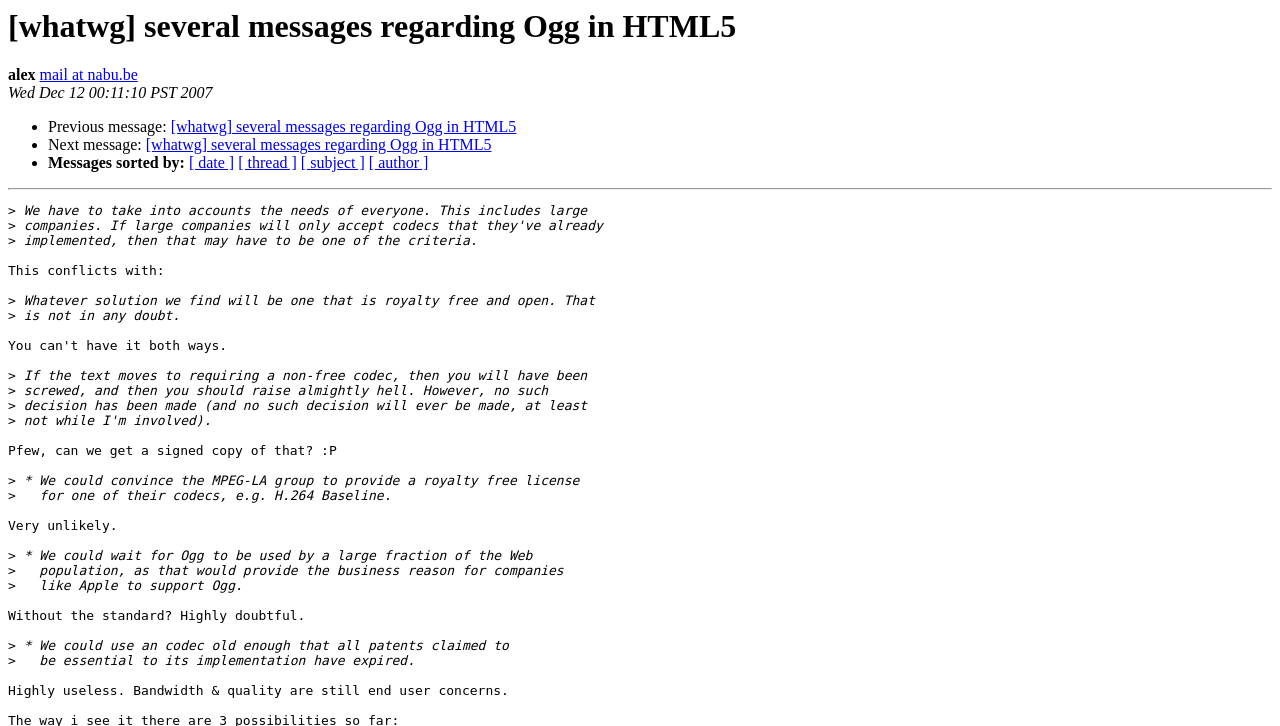What is the date of the message?
Give a single word or phrase answer based on the content of the image.

Wed Dec 12 00:11:10 PST 2007